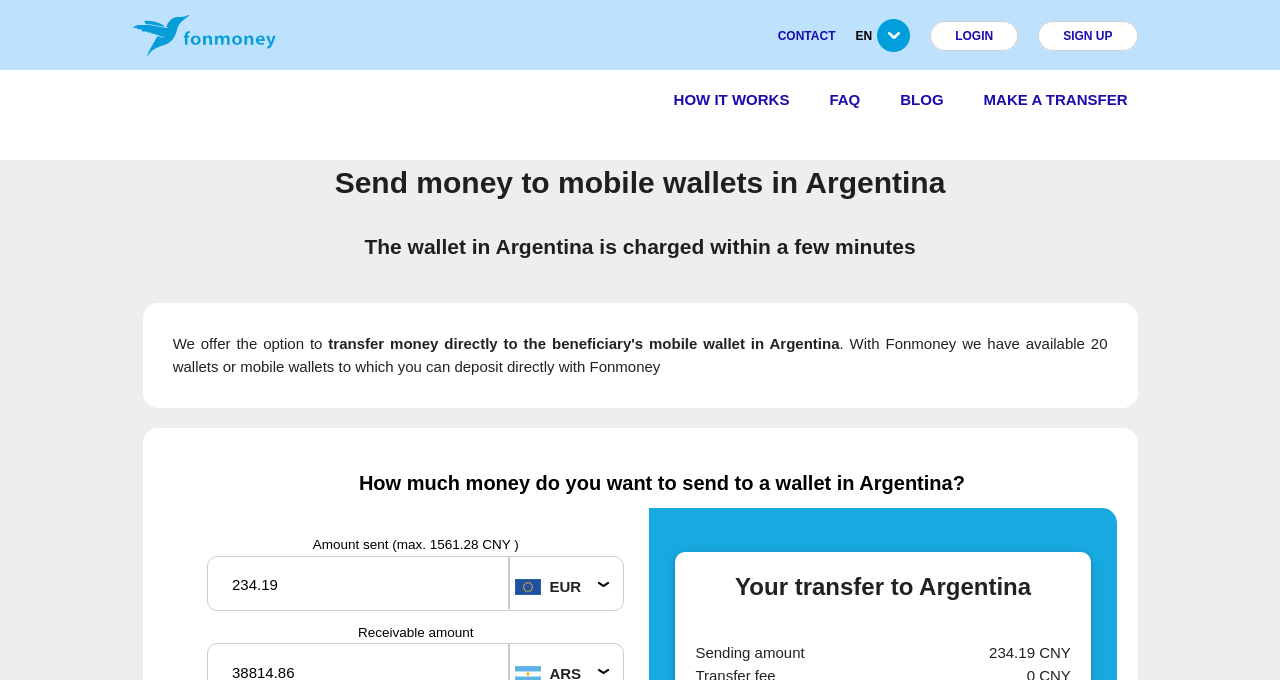Refer to the image and answer the question with as much detail as possible: How many mobile wallets can be used for direct deposit?

According to the webpage, Fonmoney offers the option to deposit directly to 20 different wallets or mobile wallets in Argentina.